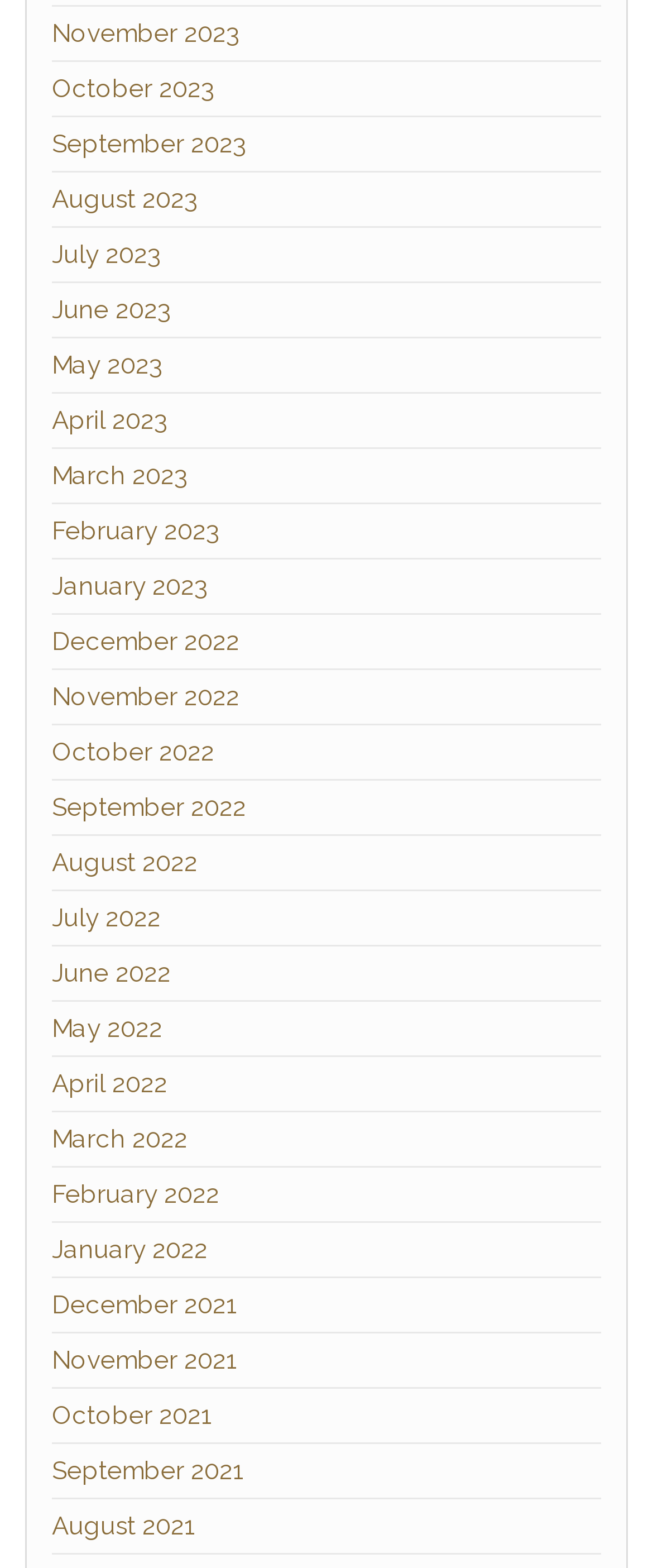Please indicate the bounding box coordinates for the clickable area to complete the following task: "View October 2022". The coordinates should be specified as four float numbers between 0 and 1, i.e., [left, top, right, bottom].

[0.079, 0.47, 0.328, 0.489]